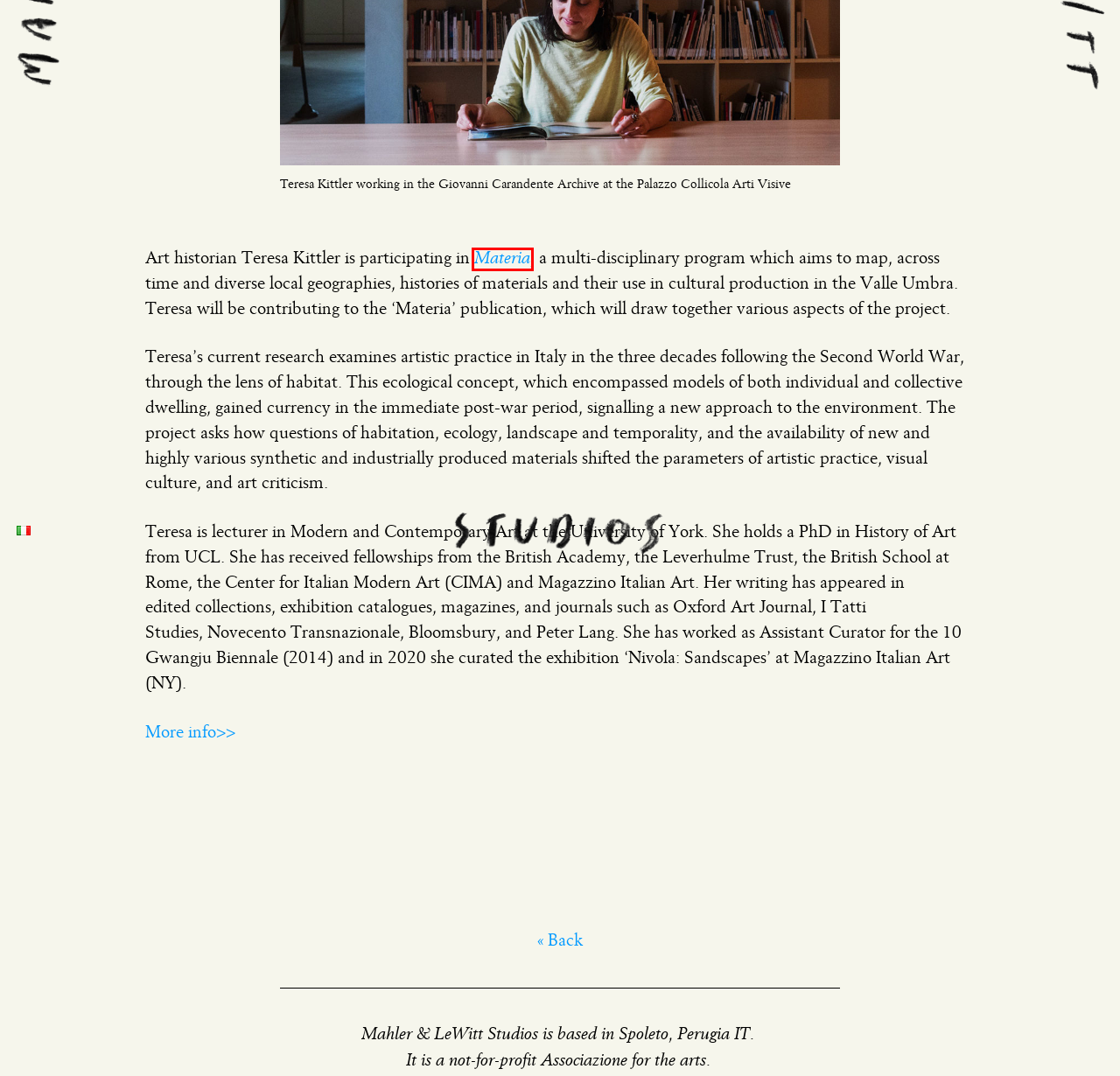Given a screenshot of a webpage featuring a red bounding box, identify the best matching webpage description for the new page after the element within the red box is clicked. Here are the options:
A. Materia – Mahler & LeWitt Studios
B. About – Mahler & LeWitt Studios
C. Editions – Mahler & LeWitt Studios
D. Support – Mahler & LeWitt Studios
E. Torre Bonomo – Mahler & LeWitt Studios
F. Residents – Mahler & LeWitt Studios
G. Events – Mahler & LeWitt Studios
H. Teresa Kittler - Department of History of Art, University of York

A